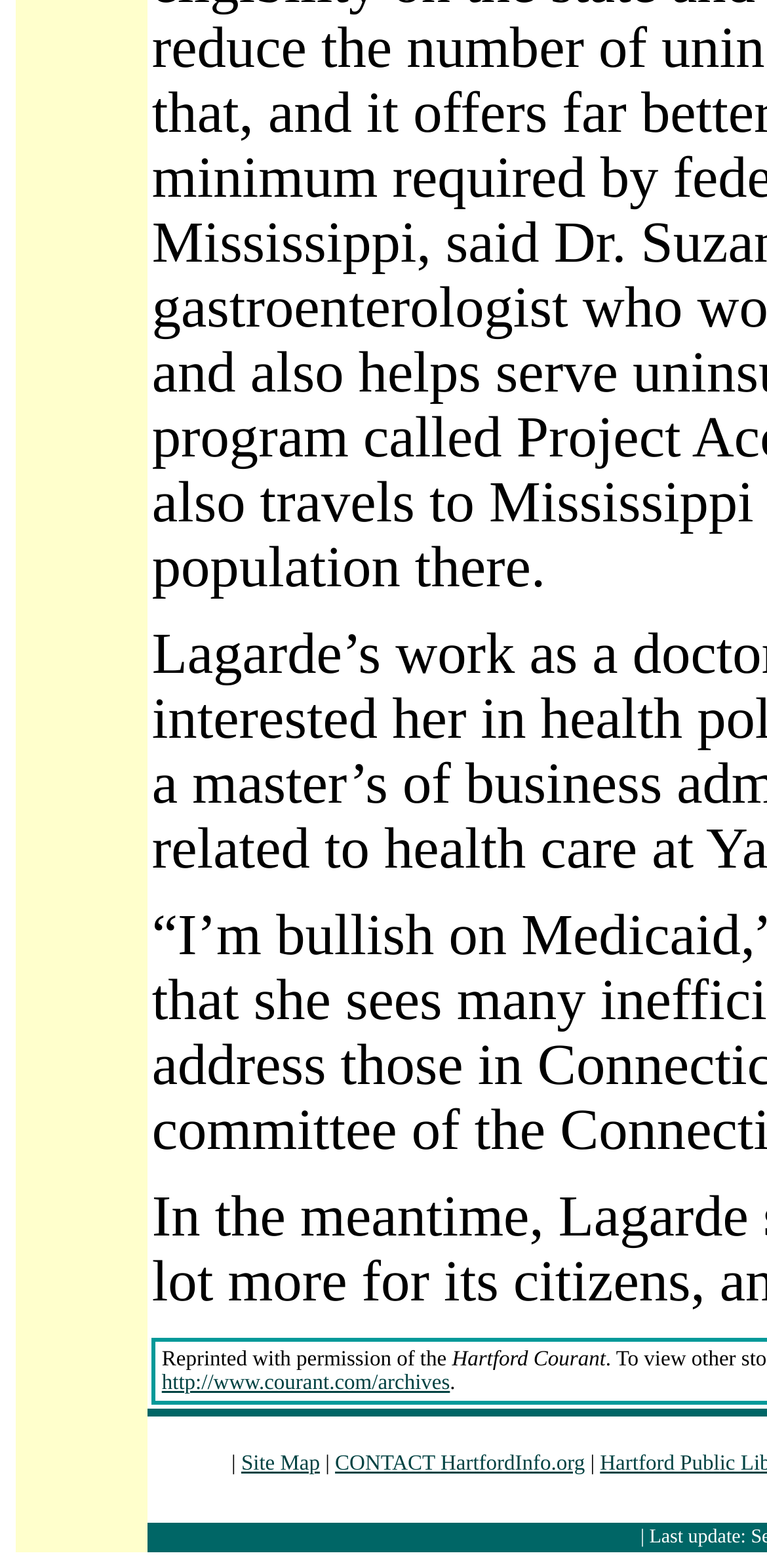Specify the bounding box coordinates (top-left x, top-left y, bottom-right x, bottom-right y) of the UI element in the screenshot that matches this description: Site Map

[0.314, 0.926, 0.417, 0.941]